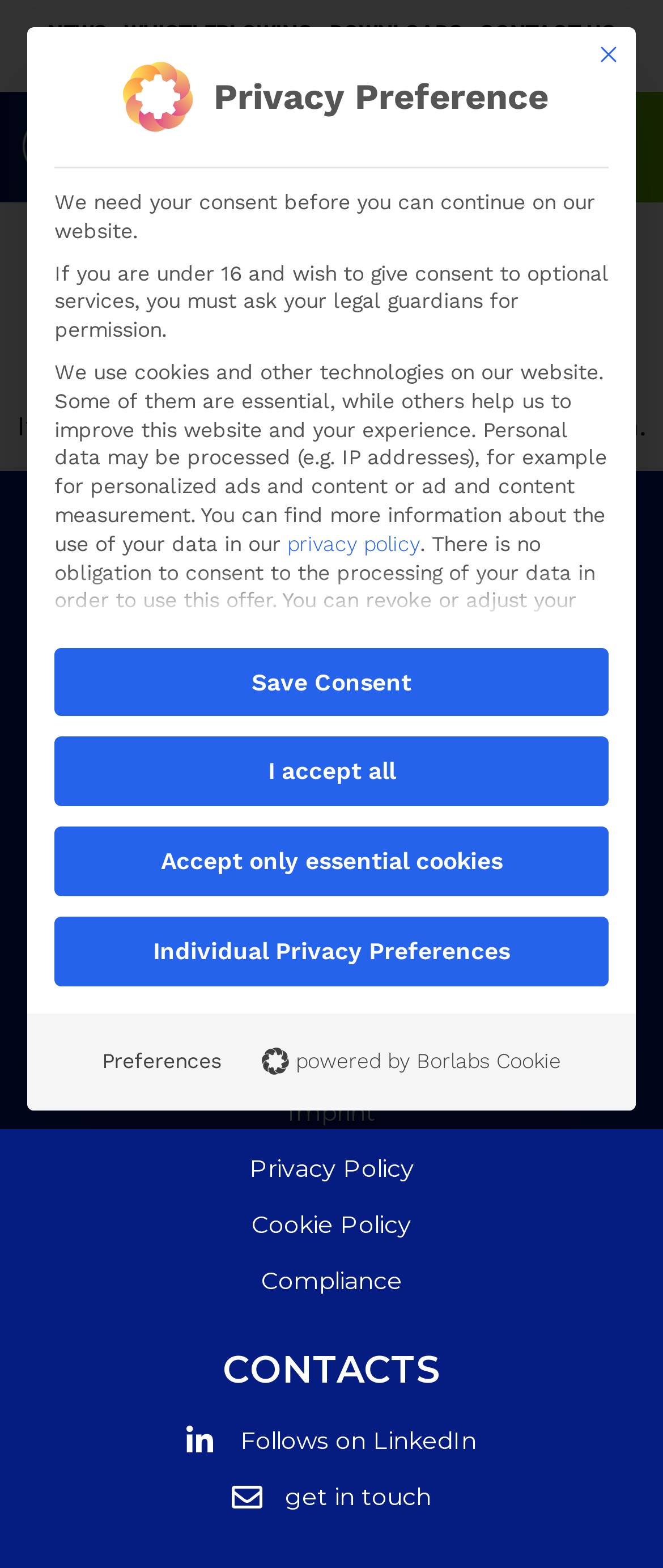Respond to the question with just a single word or phrase: 
What is the text of the first link?

NEWS